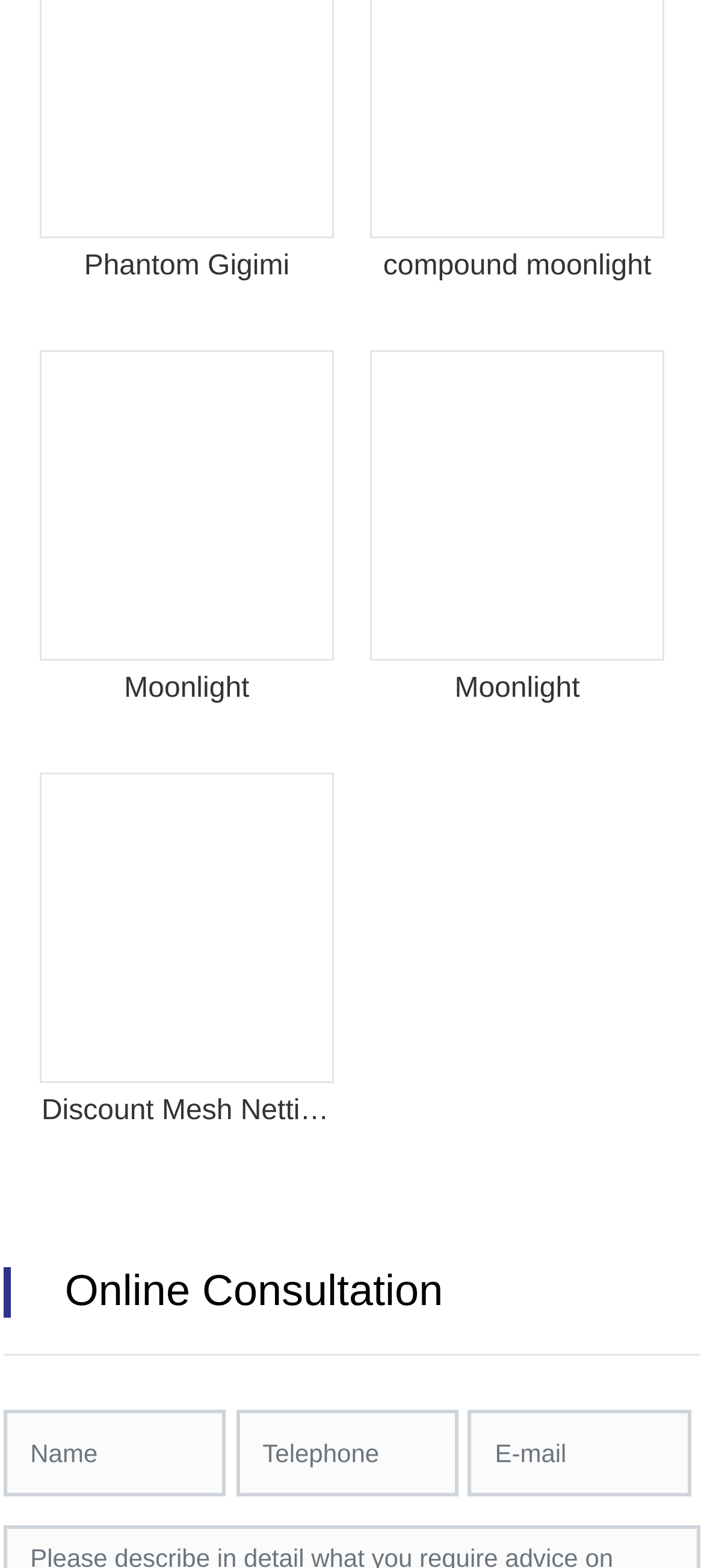What is the purpose of the 'Online Consultation' text? Based on the screenshot, please respond with a single word or phrase.

To indicate a service